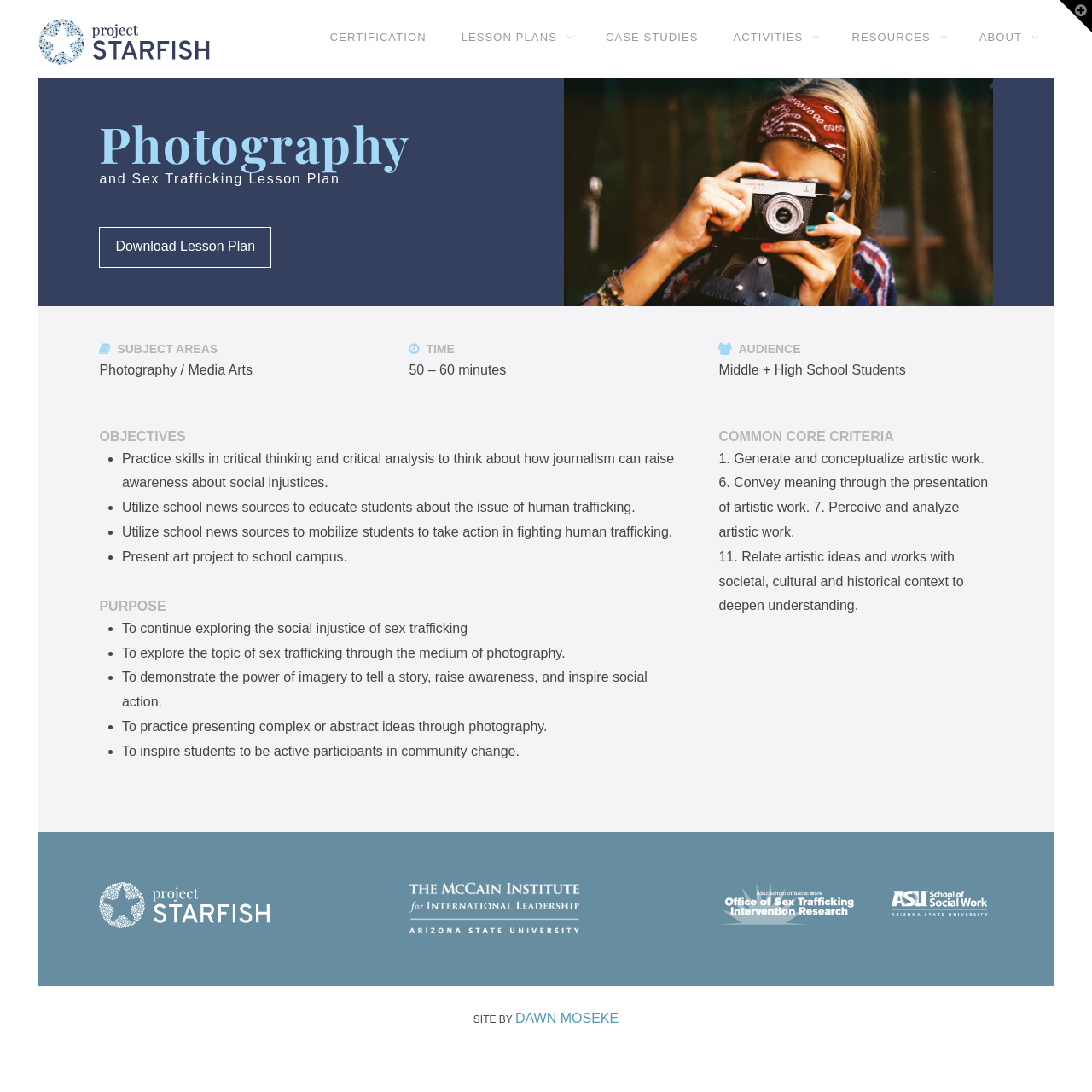What is the purpose of the lesson plan?
Based on the image content, provide your answer in one word or a short phrase.

To explore sex trafficking through photography